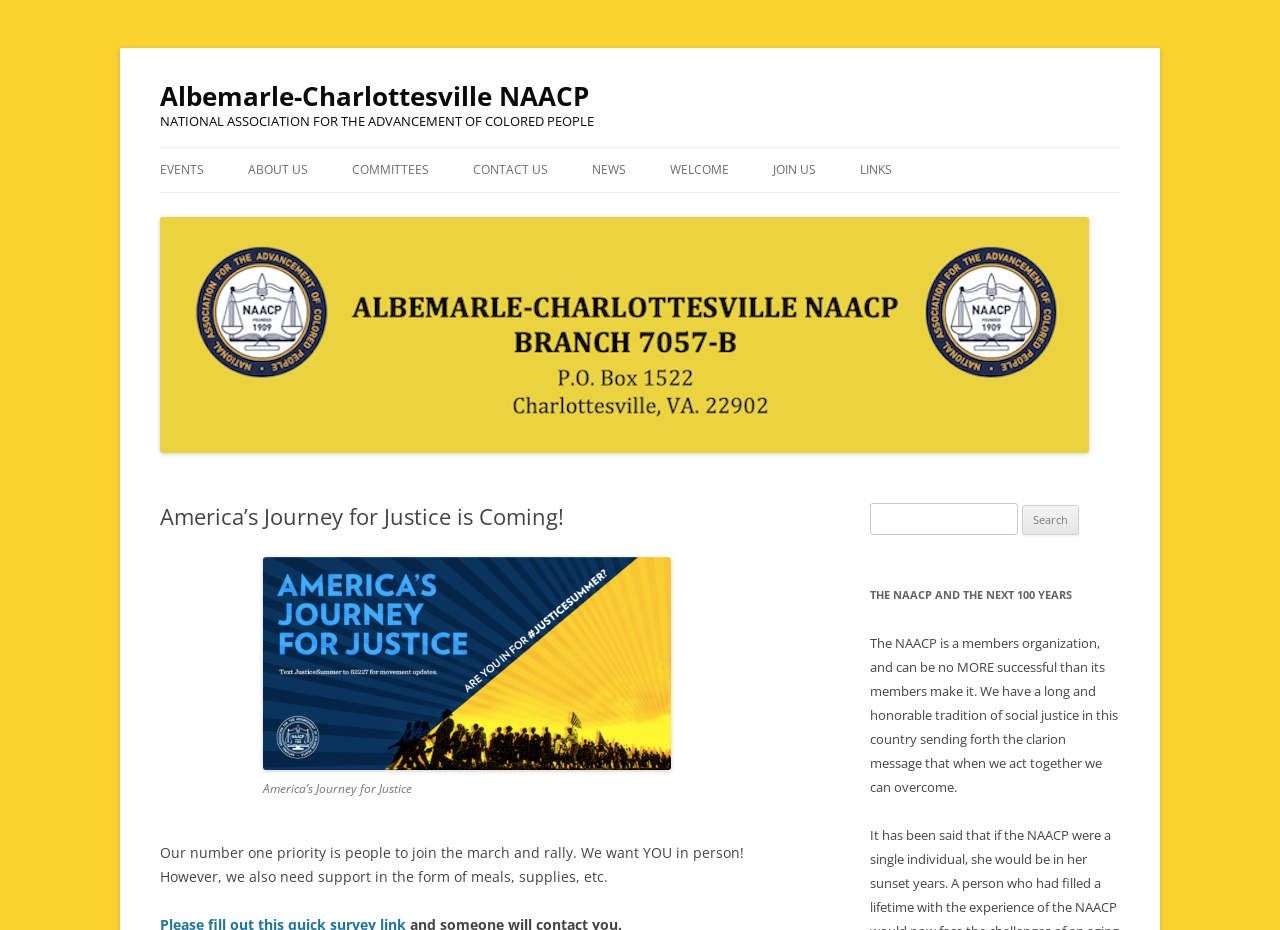Show me the bounding box coordinates of the clickable region to achieve the task as per the instruction: "Click on the PRODUCTS link".

None